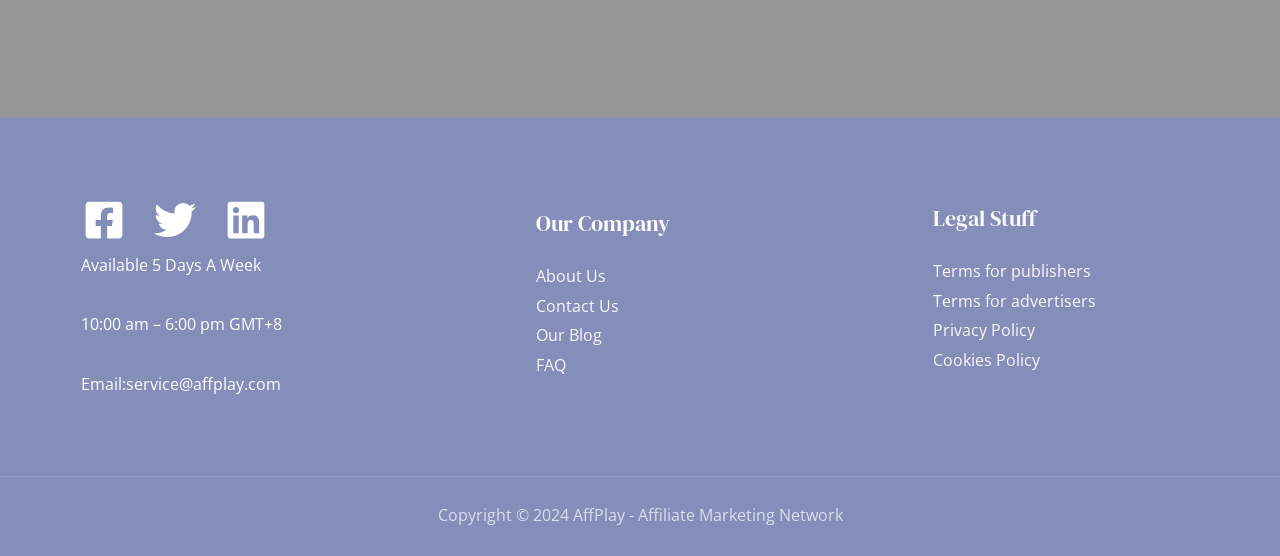Locate the bounding box coordinates of the clickable area needed to fulfill the instruction: "View Terms for publishers".

[0.729, 0.468, 0.852, 0.507]